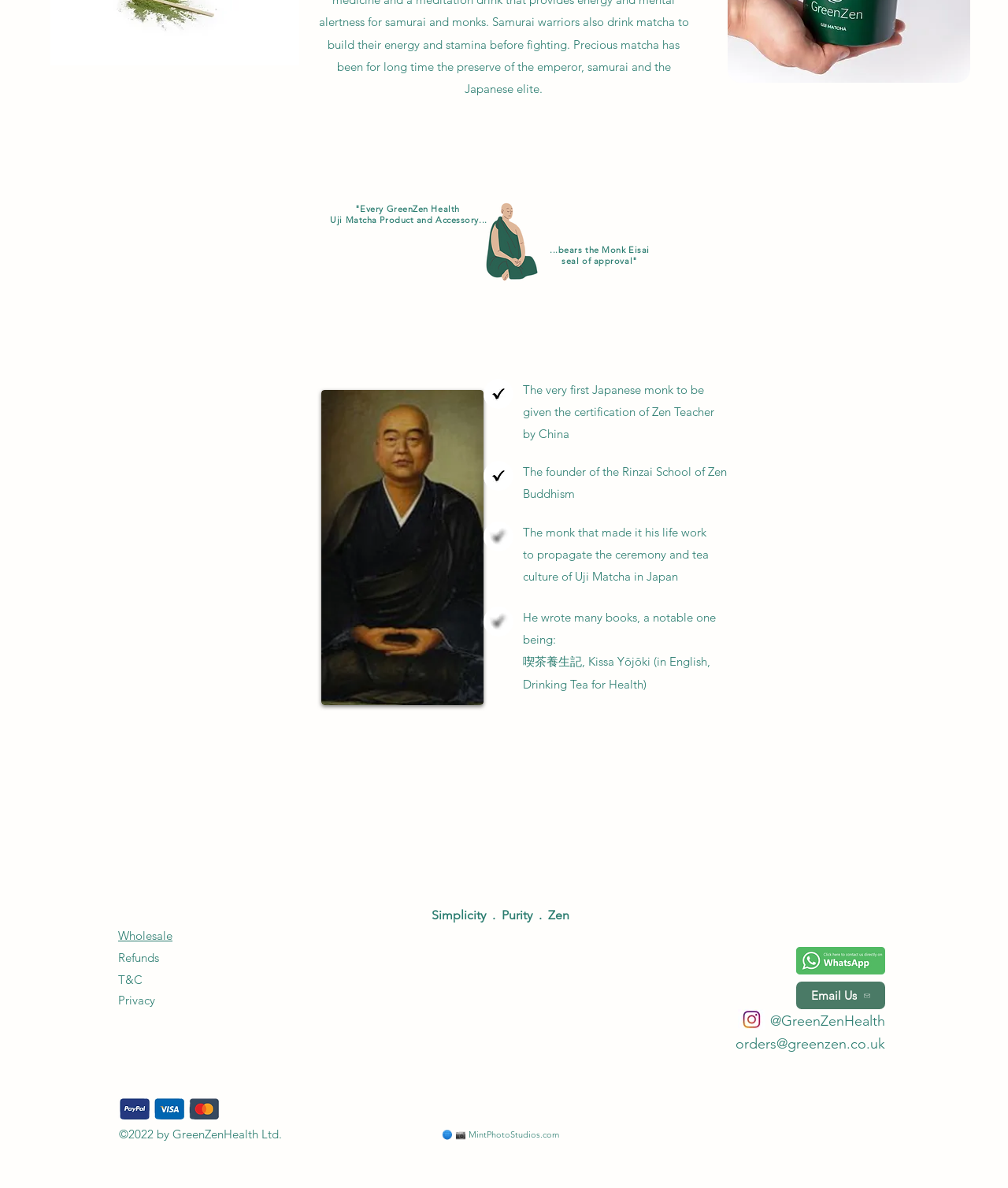Identify the bounding box coordinates for the UI element described as: "Wholesale".

[0.117, 0.781, 0.171, 0.794]